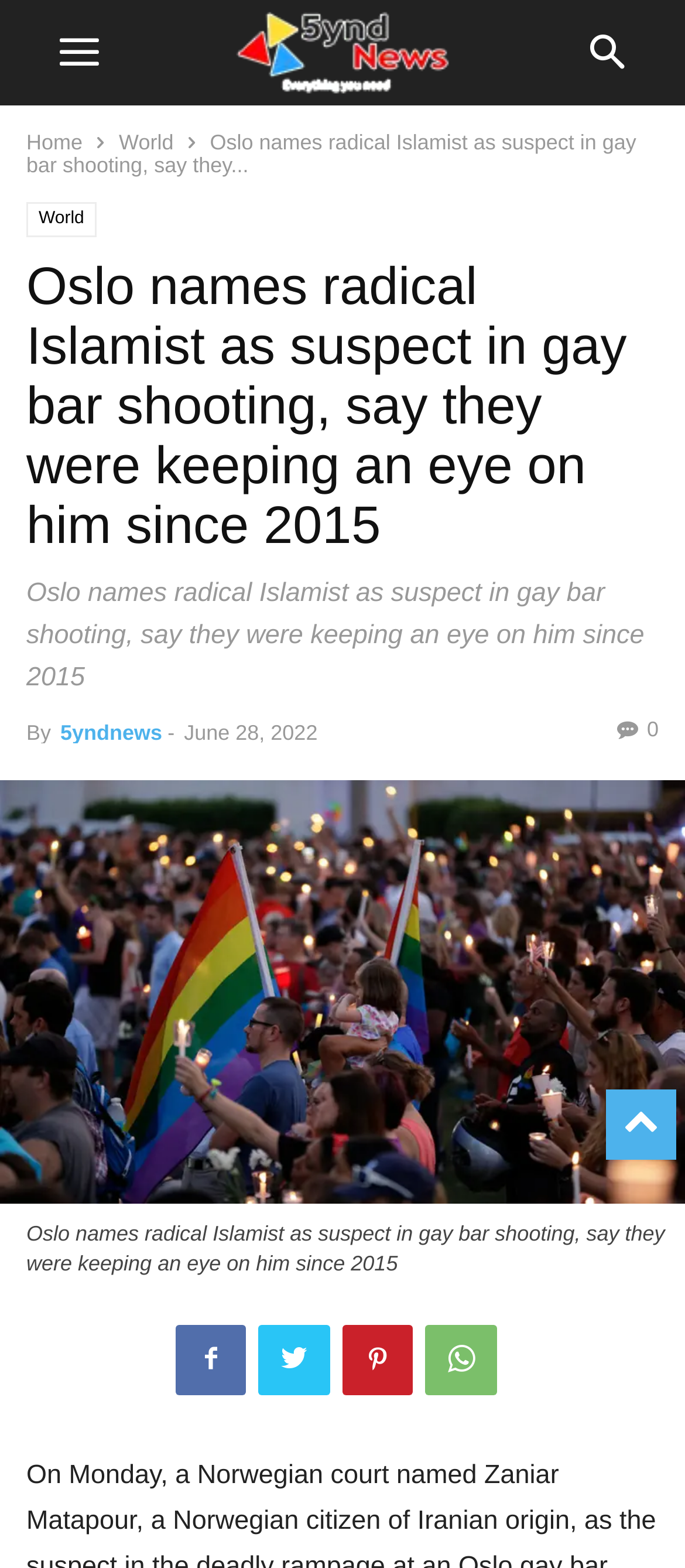Identify the bounding box coordinates for the region to click in order to carry out this instruction: "share the article". Provide the coordinates using four float numbers between 0 and 1, formatted as [left, top, right, bottom].

[0.621, 0.845, 0.726, 0.89]